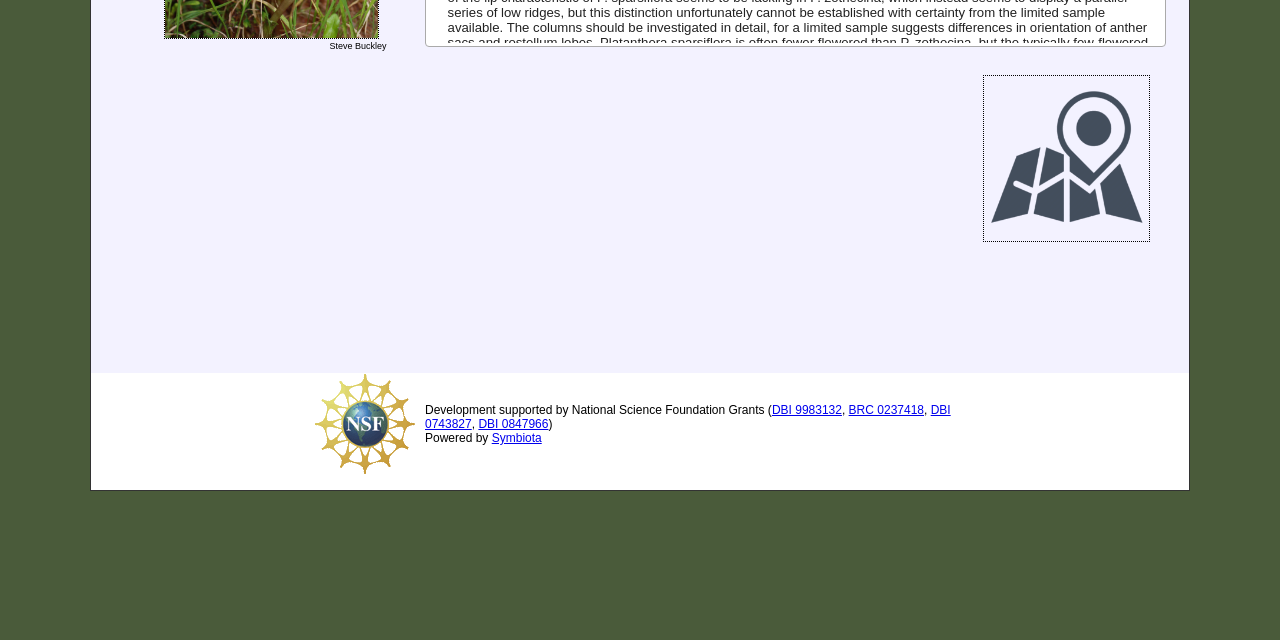Locate the bounding box of the UI element described in the following text: "BRC 0237418".

[0.663, 0.63, 0.722, 0.652]